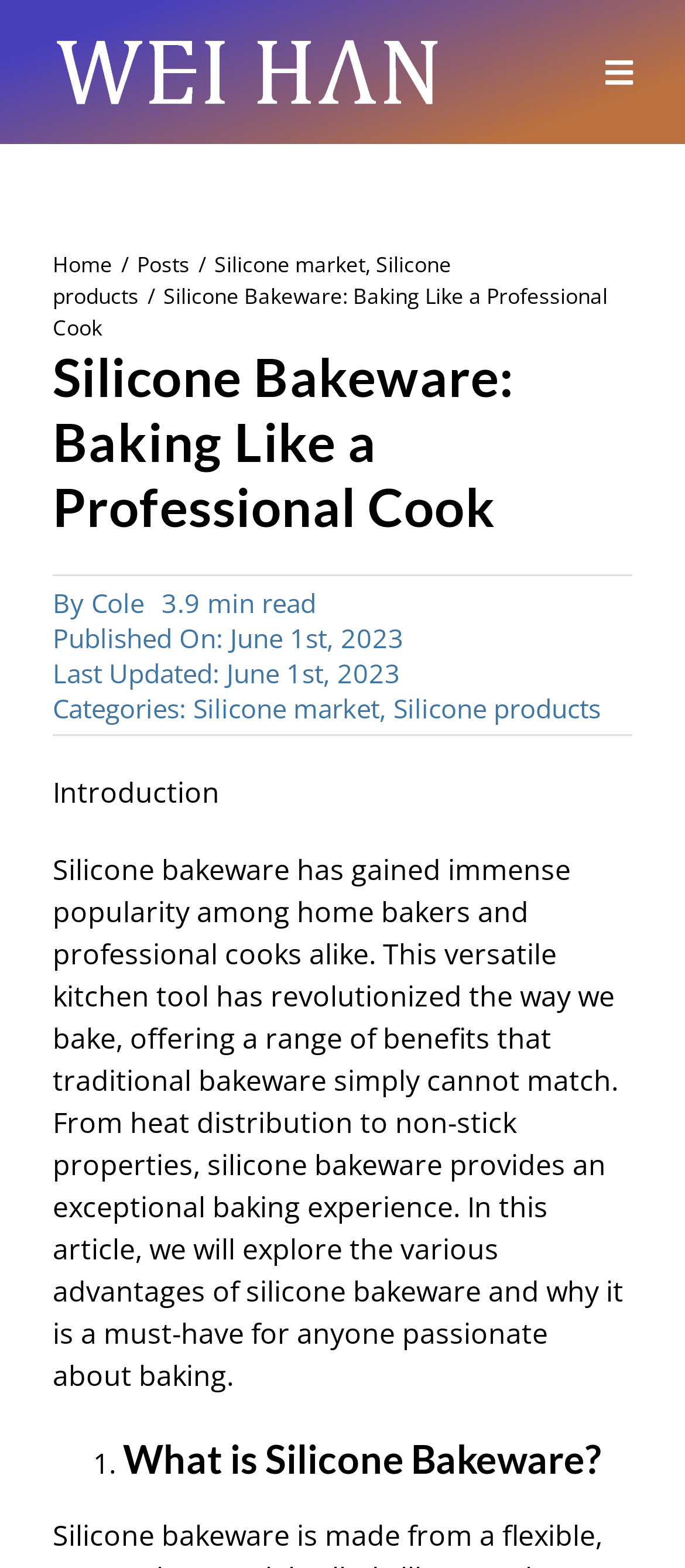What is the name of the manufacturer?
Please provide a single word or phrase as the answer based on the screenshot.

WEI HAN